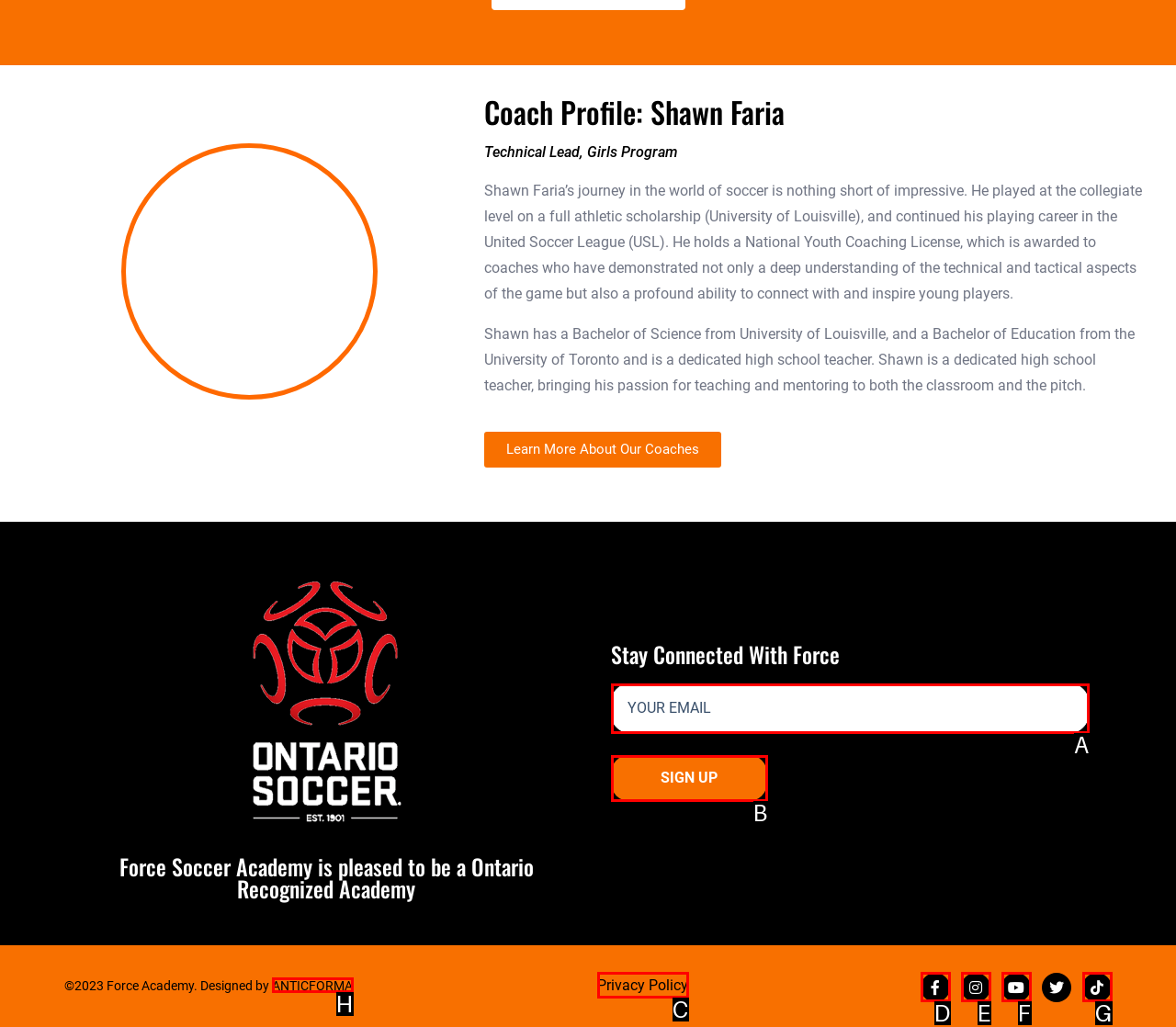Find the HTML element that suits the description: ANTICFORMA
Indicate your answer with the letter of the matching option from the choices provided.

H